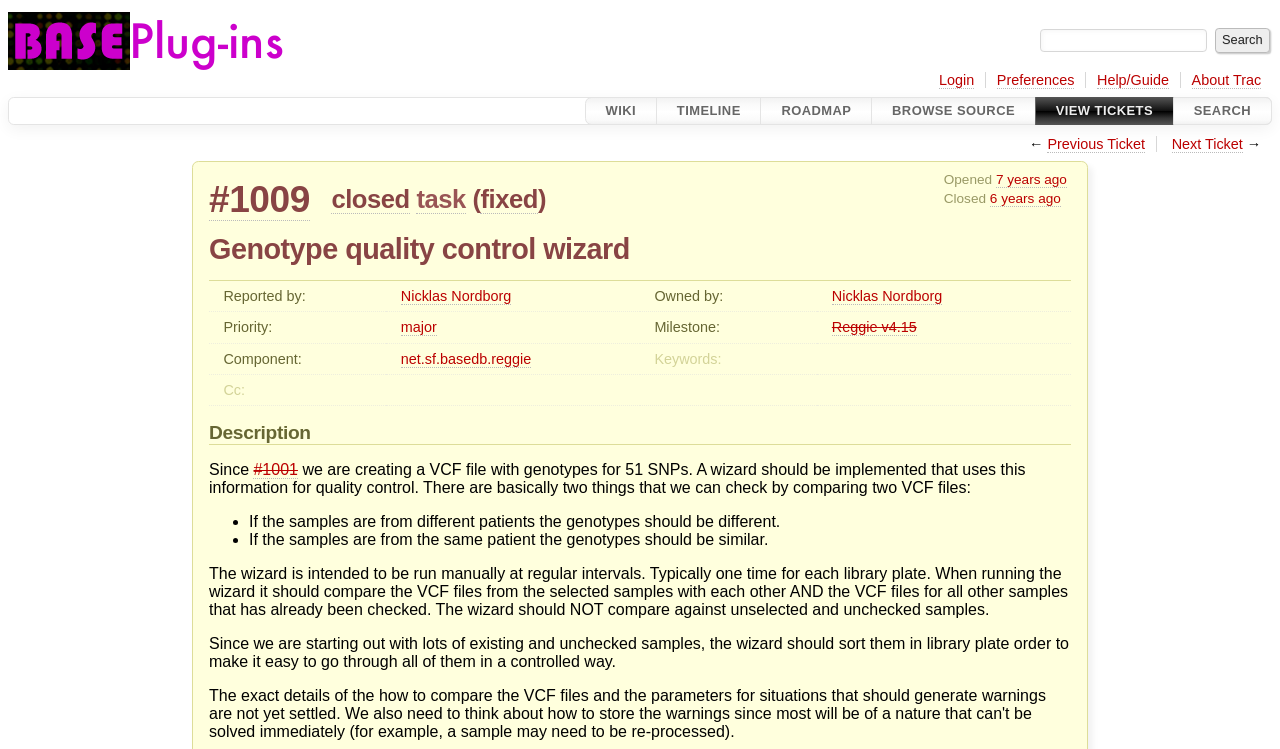Specify the bounding box coordinates of the area that needs to be clicked to achieve the following instruction: "Go to the previous ticket".

[0.818, 0.181, 0.895, 0.204]